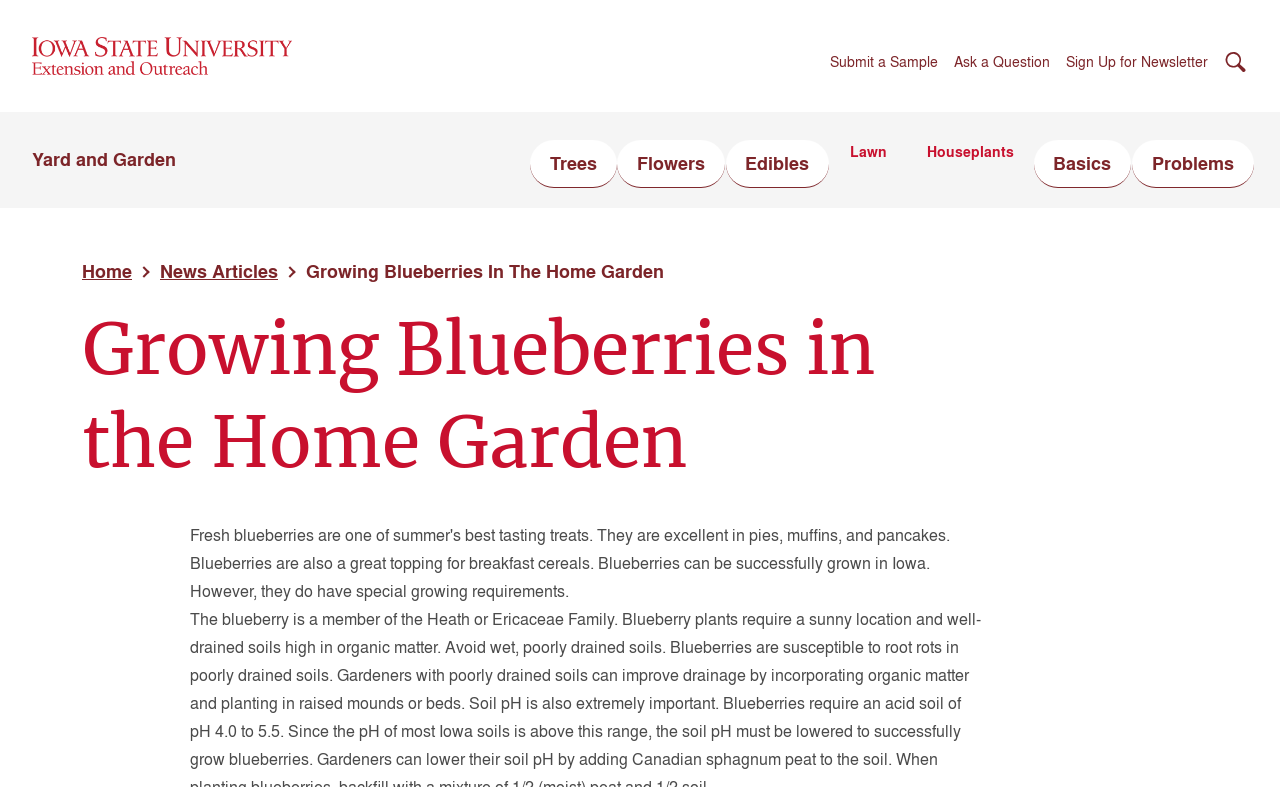Locate the bounding box coordinates of the clickable region necessary to complete the following instruction: "Go to the Yard and Garden page". Provide the coordinates in the format of four float numbers between 0 and 1, i.e., [left, top, right, bottom].

[0.025, 0.179, 0.138, 0.211]